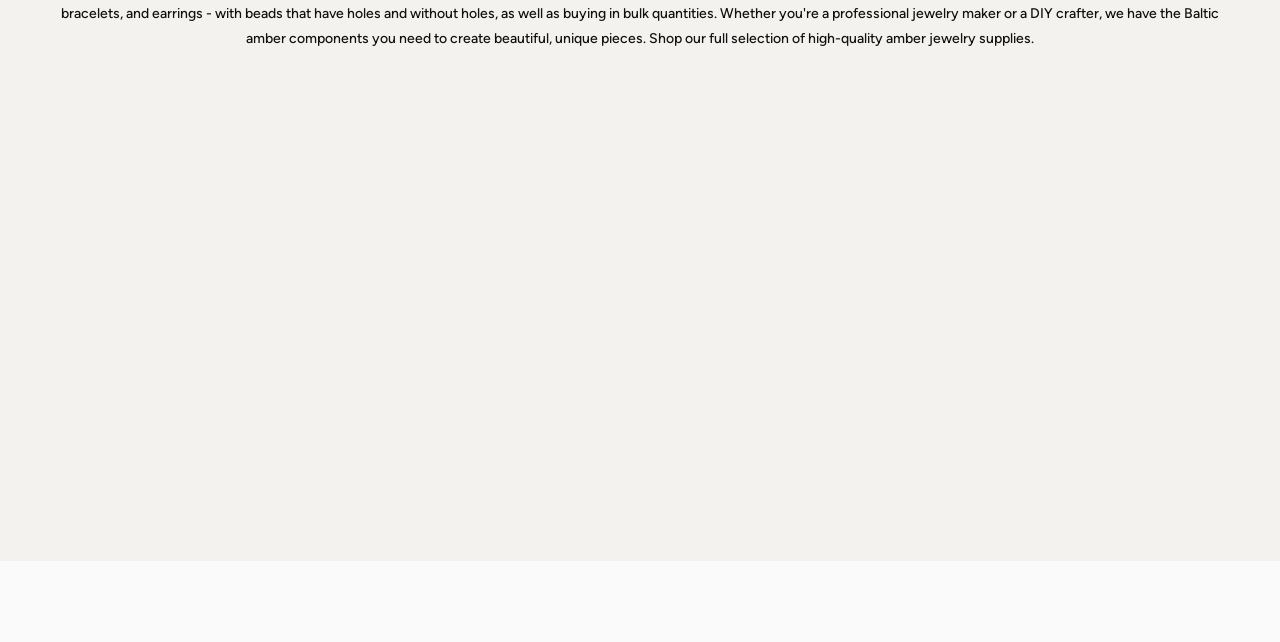Bounding box coordinates are to be given in the format (top-left x, top-left y, bottom-right x, bottom-right y). All values must be floating point numbers between 0 and 1. Provide the bounding box coordinate for the UI element described as: Add to wishlist

[0.93, 0.165, 0.965, 0.235]